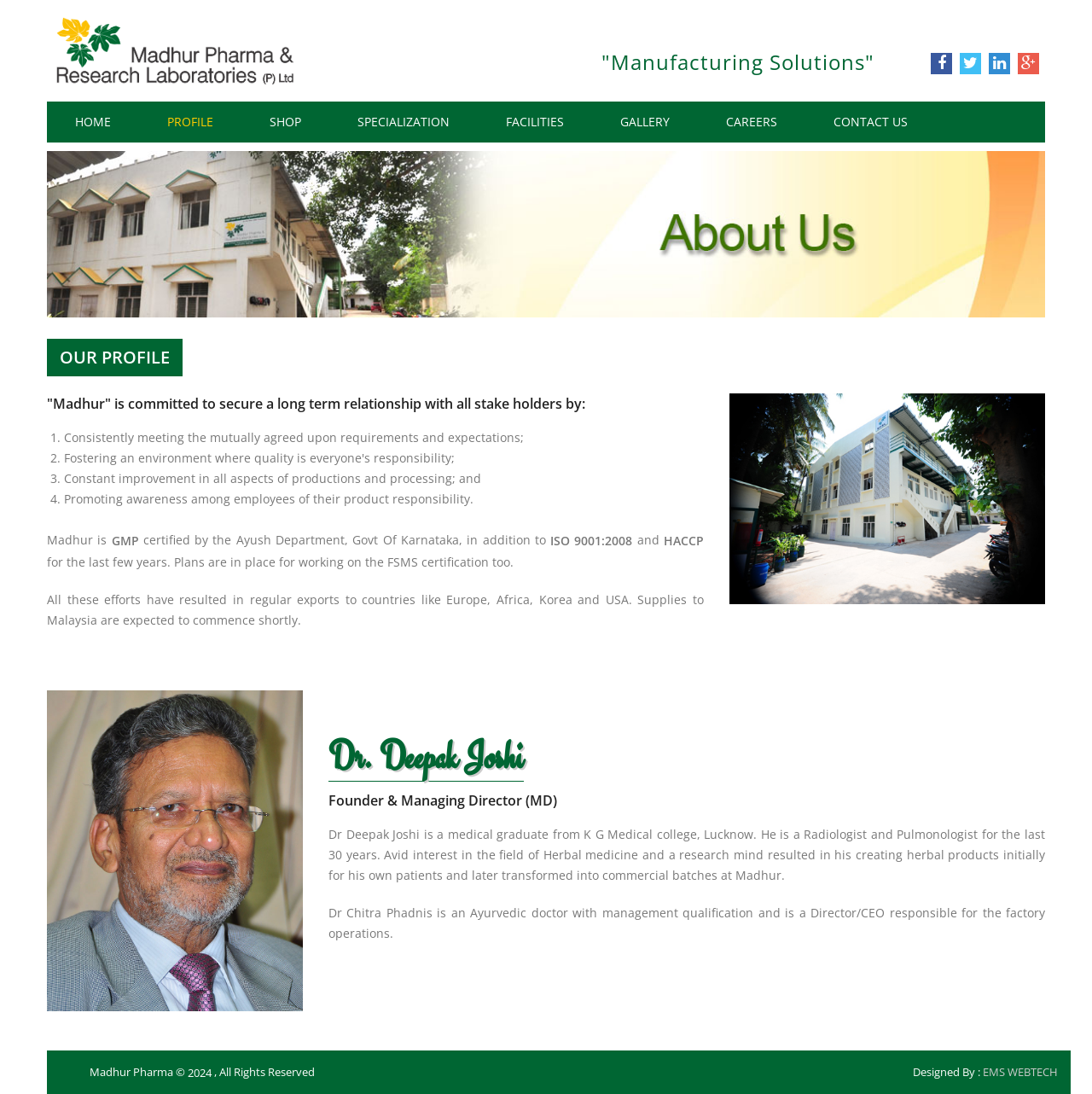Determine the bounding box coordinates of the region that needs to be clicked to achieve the task: "Go to the PROFILE page".

[0.127, 0.093, 0.221, 0.131]